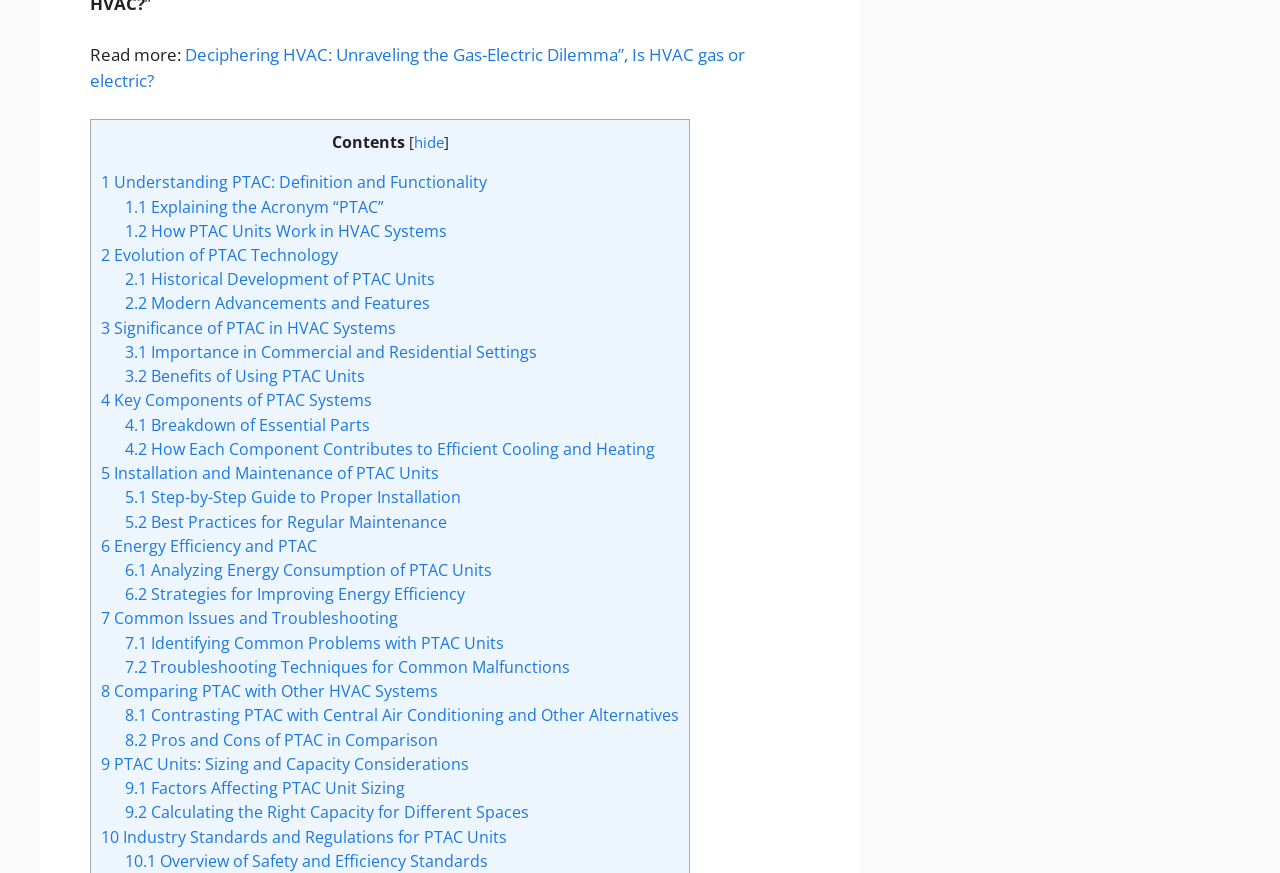Give a concise answer using only one word or phrase for this question:
What is the last topic discussed in the contents?

Industry Standards and Regulations